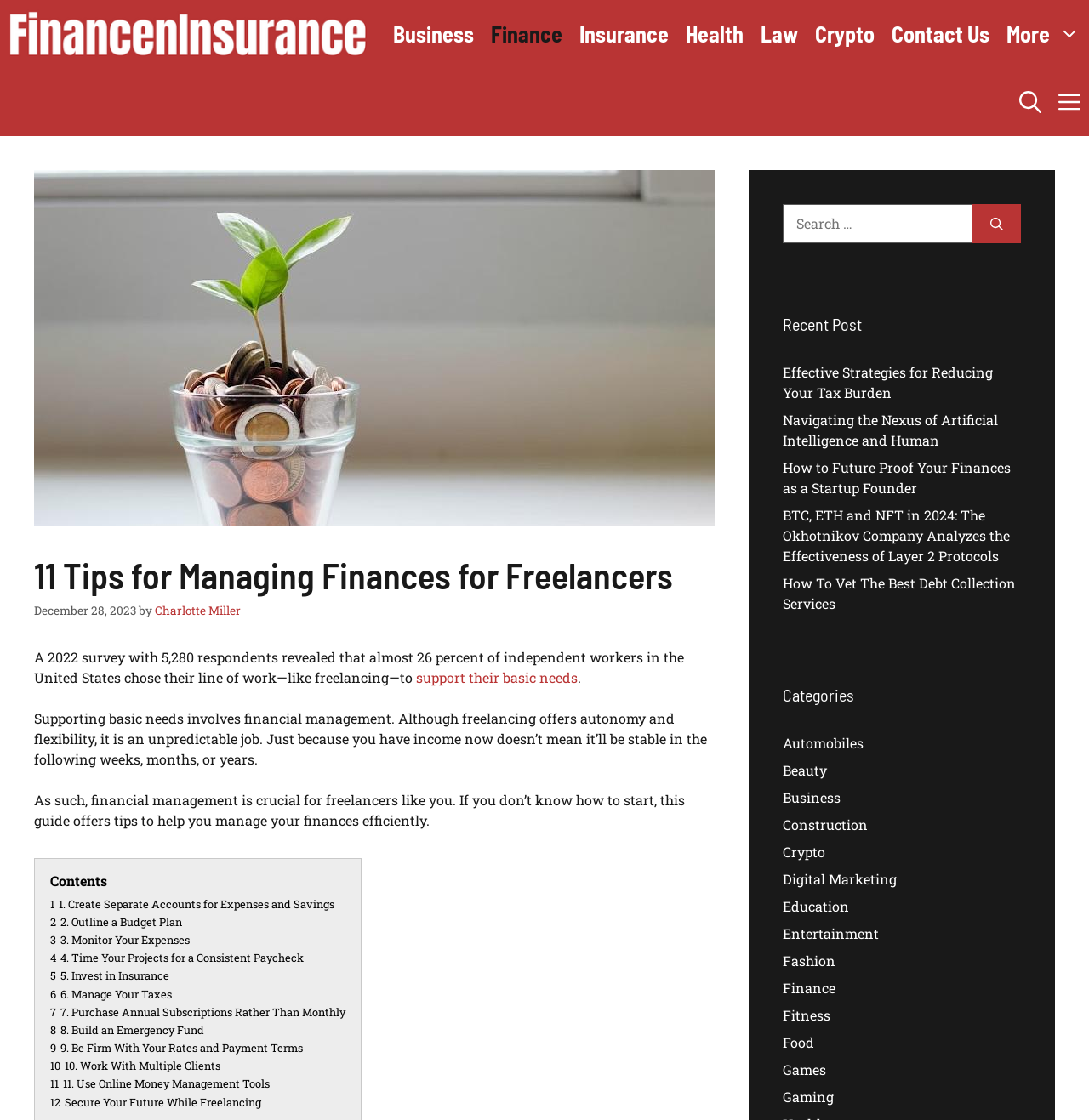Locate the bounding box of the UI element described by: "Construction" in the given webpage screenshot.

[0.719, 0.728, 0.797, 0.744]